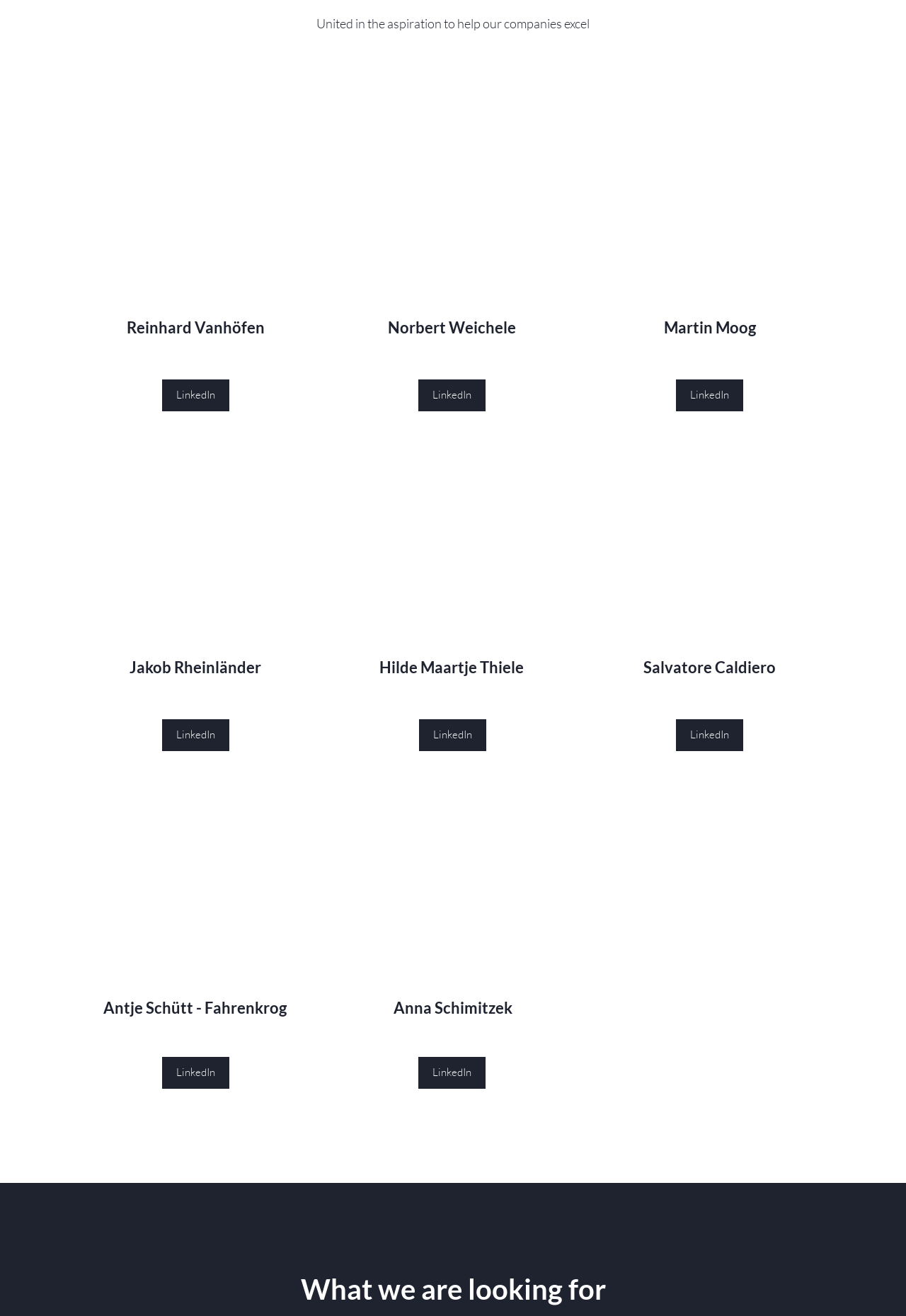Reply to the question with a brief word or phrase: How many people are featured on this webpage?

7